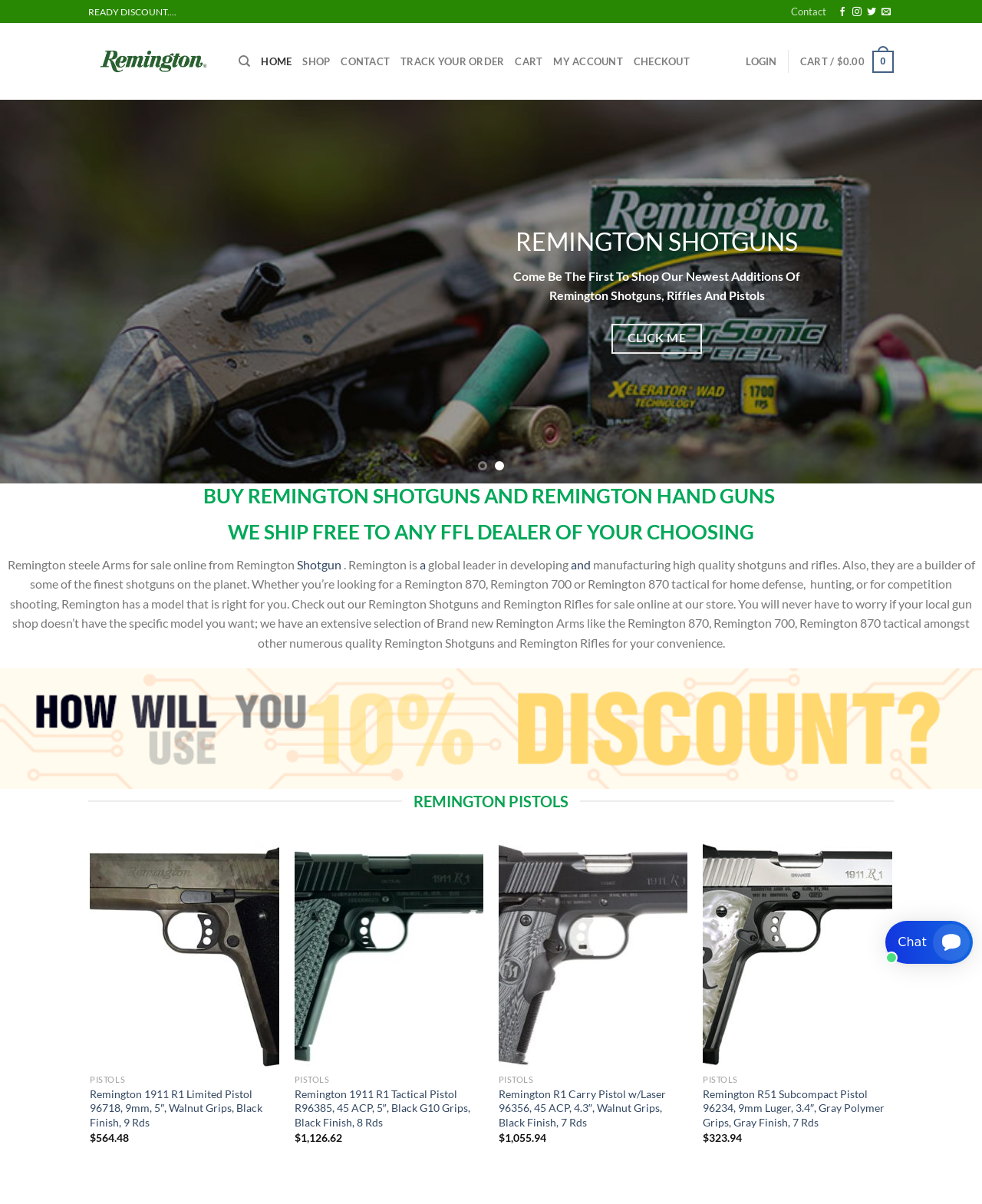What can customers do with their wishlist on this website?
Using the image provided, answer with just one word or phrase.

Add to wishlist